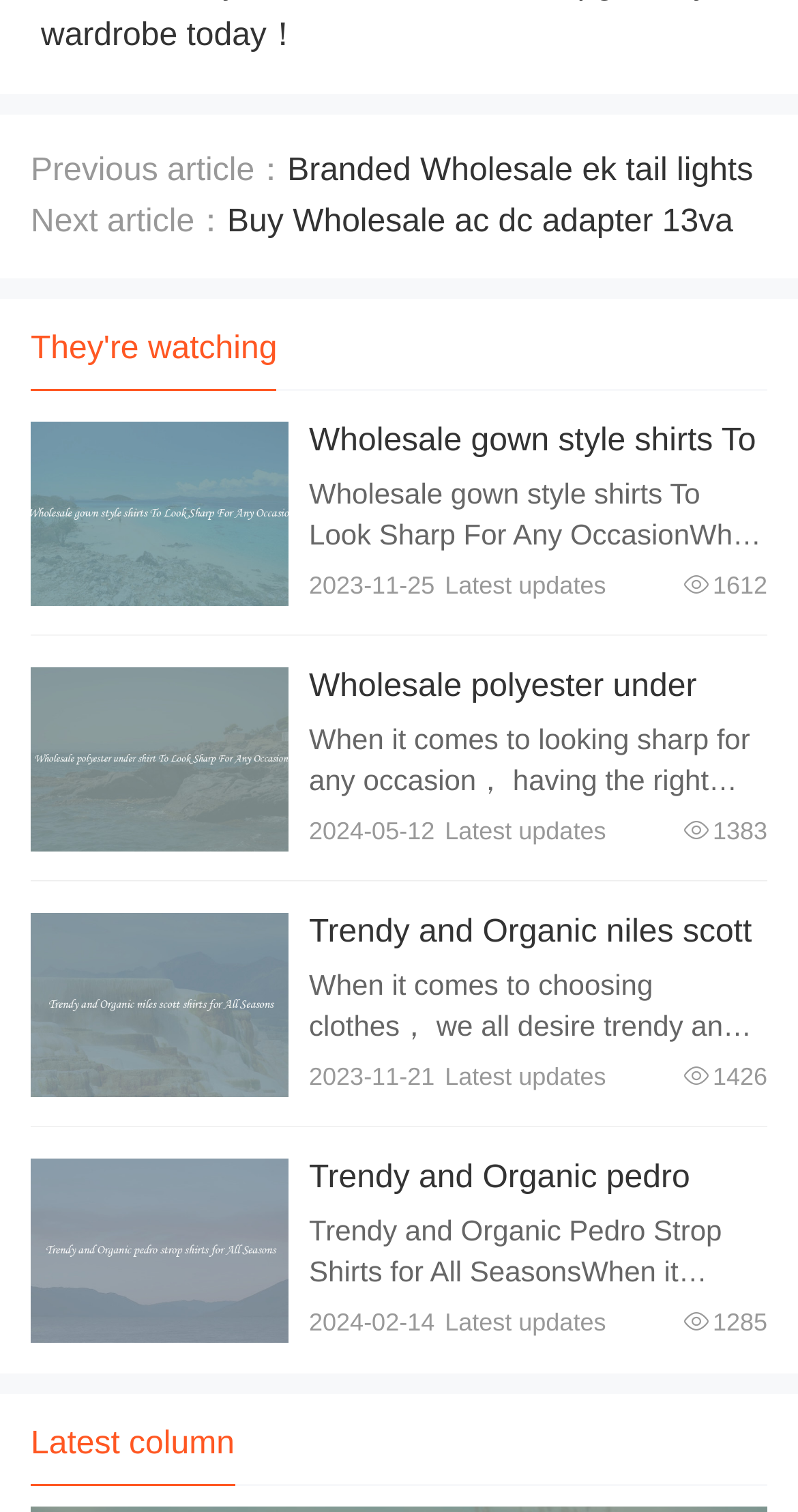How many views does the 'Trendy and Organic niles scott shirts' article have?
Answer the question with a single word or phrase by looking at the picture.

1383